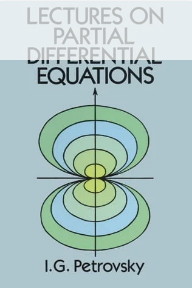Use the information in the screenshot to answer the question comprehensively: What type of plots do the layered shapes resemble?

The layered, colorful shapes on the book cover resemble contour plots, which are commonly used in mathematics to illustrate solutions to partial differential equations, making the design visually striking and relevant to the subject matter.